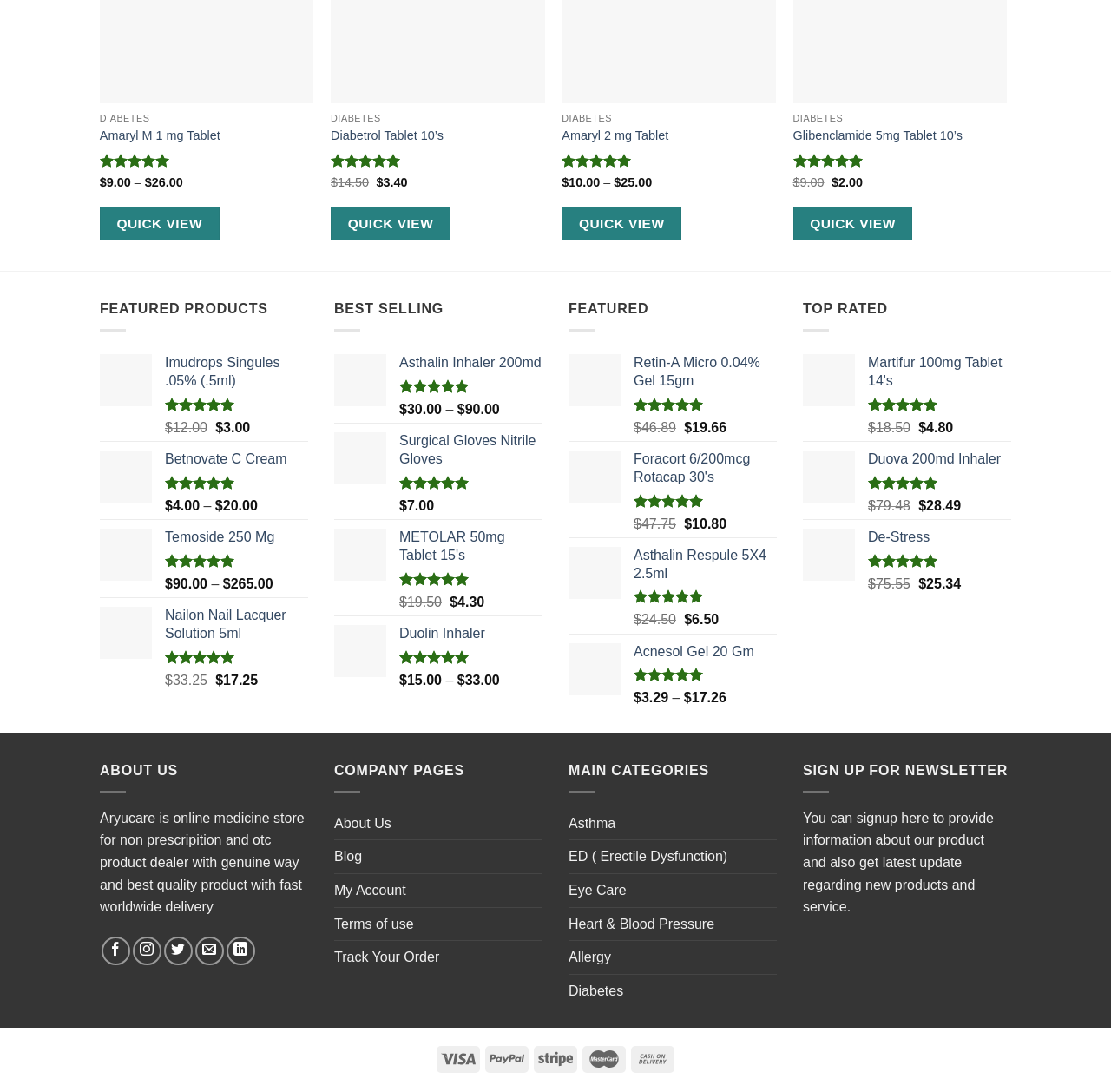Identify the bounding box coordinates of the region that should be clicked to execute the following instruction: "View ratings of Asthalin Inhaler 200md".

[0.359, 0.347, 0.423, 0.36]